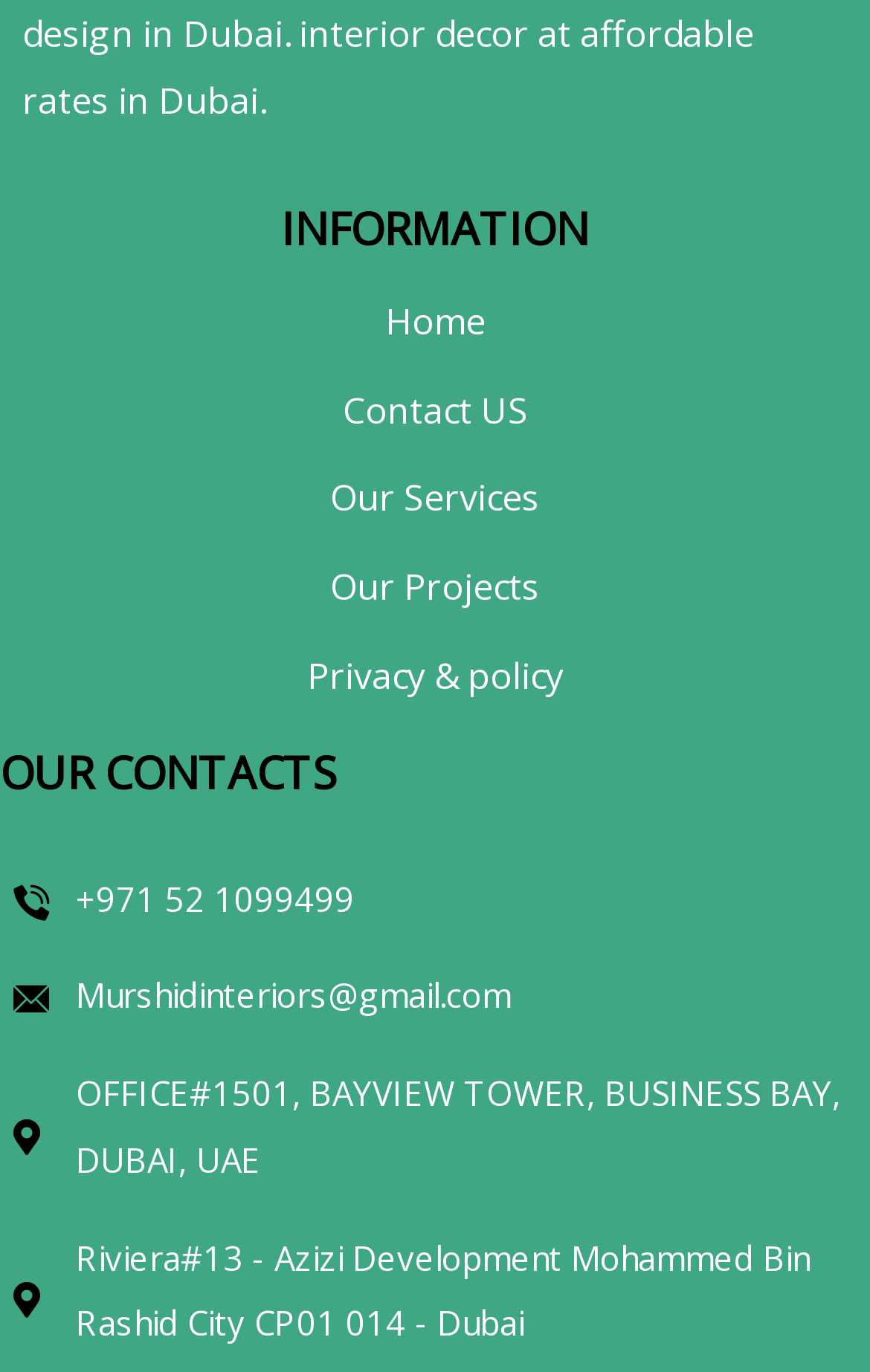Based on the element description +971 52 1099499, identify the bounding box of the UI element in the given webpage screenshot. The coordinates should be in the format (top-left x, top-left y, bottom-right x, bottom-right y) and must be between 0 and 1.

[0.015, 0.631, 0.985, 0.68]